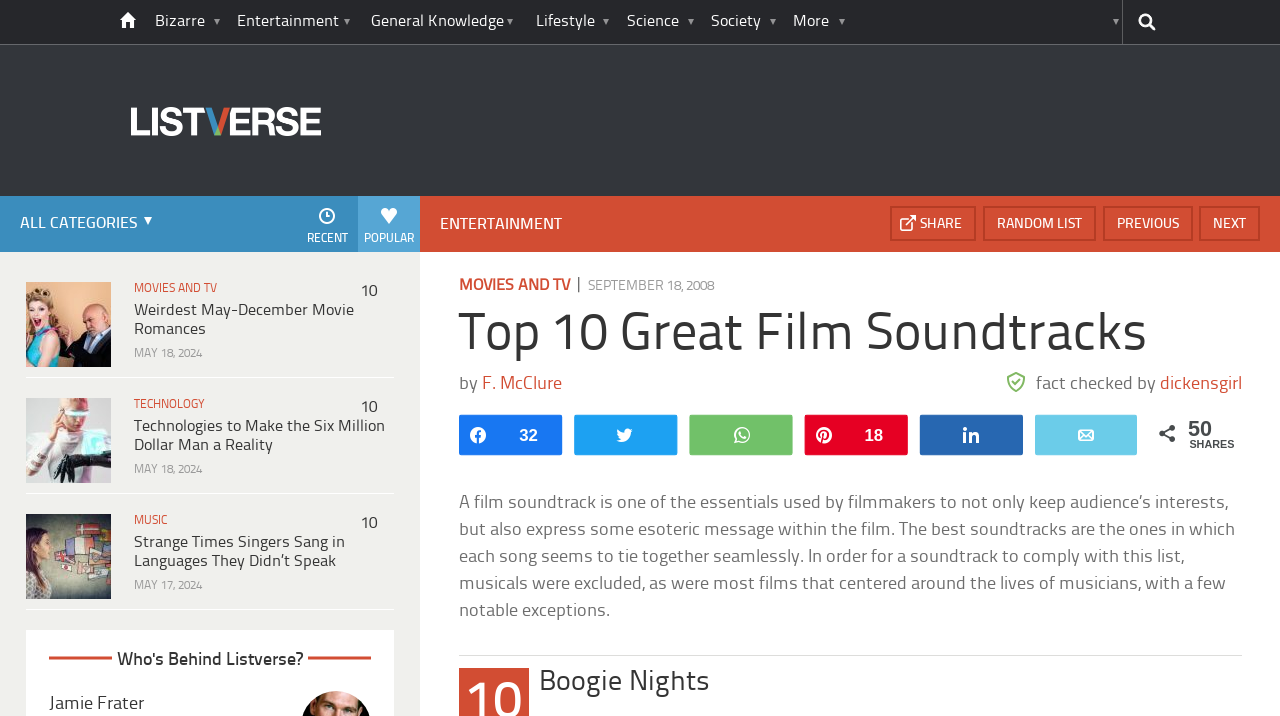Please respond to the question with a concise word or phrase:
How many sharing options are available?

6